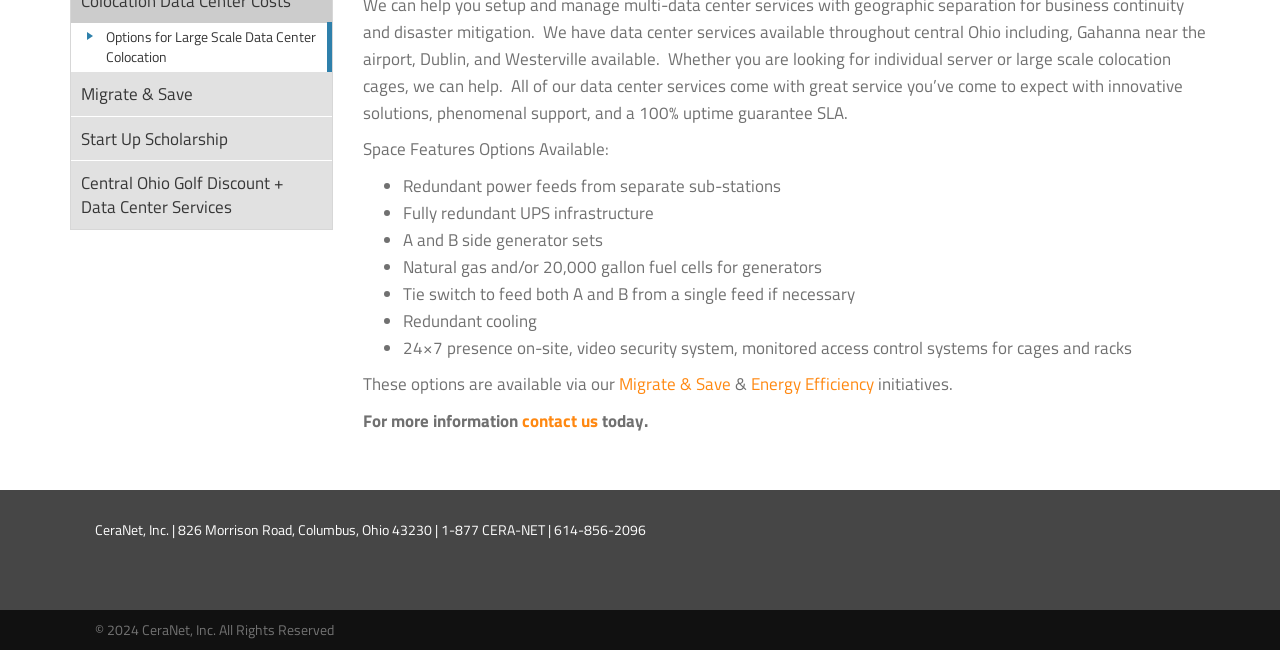Using the provided element description "Migrate & Save", determine the bounding box coordinates of the UI element.

[0.483, 0.571, 0.571, 0.611]